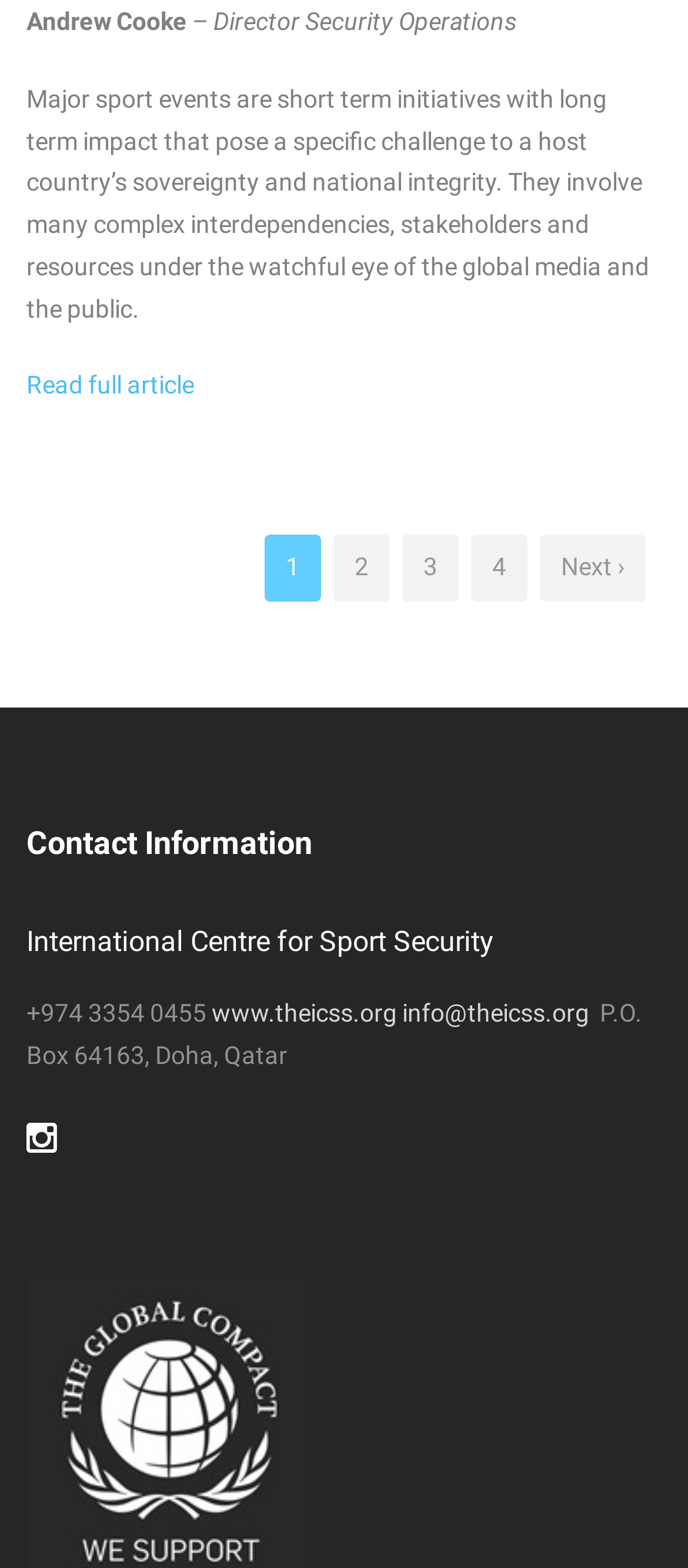What is Andrew Cooke's job title?
Give a single word or phrase as your answer by examining the image.

Director Security Operations